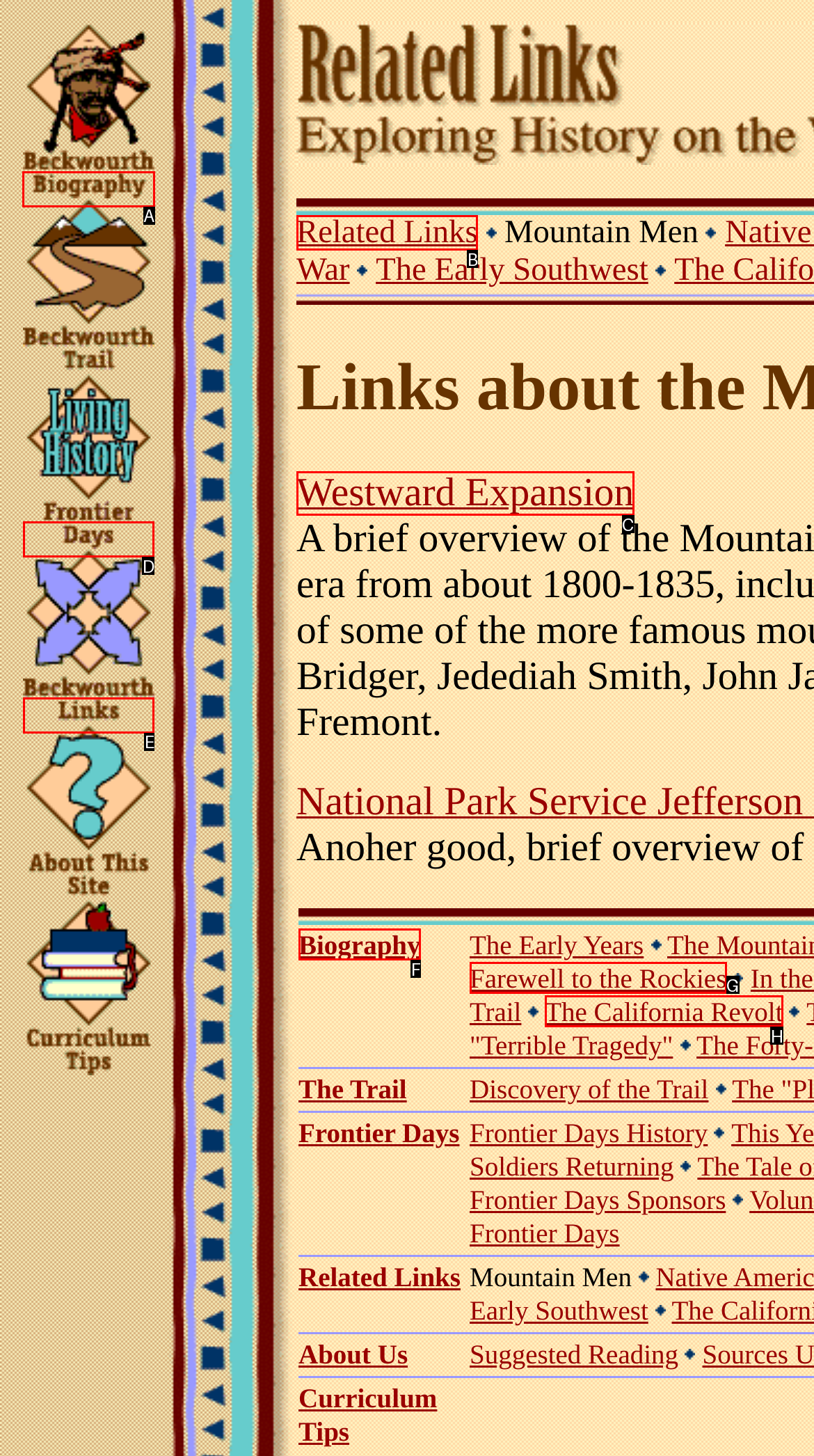Among the marked elements in the screenshot, which letter corresponds to the UI element needed for the task: Click on Beckwourth Biography?

A